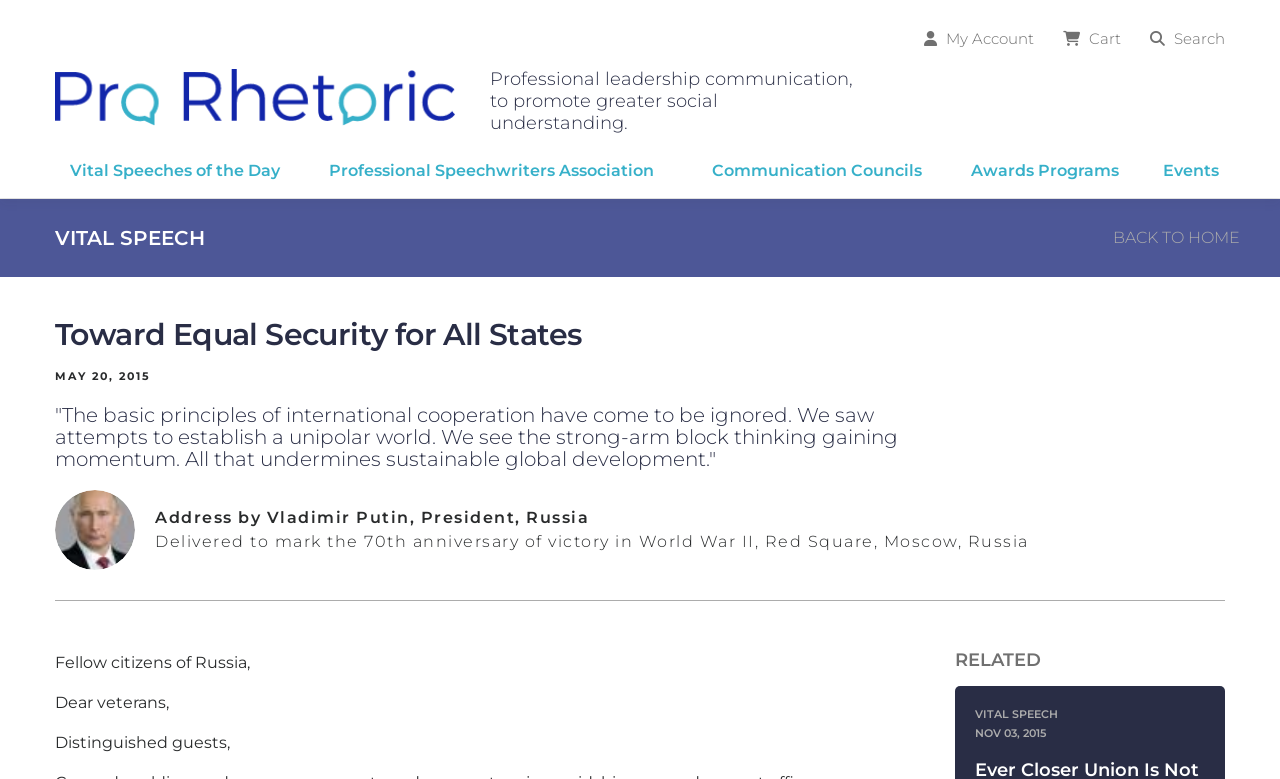Generate a comprehensive description of the webpage content.

This webpage appears to be a professional communication platform, specifically focused on leadership communication and public speaking. At the top right corner, there are three links: "My Account", "Cart", and "Search". Below these links, the website's logo "Pro Rhetoric" is displayed, accompanied by a brief description of the platform's purpose.

On the left side of the page, there are several links organized into categories. The first category includes links to "Vital Speeches of the Day", "Subscribe", "Archives", "Submit a Speech", and "Manage Subscription". The second category has links to "Professional Speechwriters Association", "Join", "Events", "Benefits of Membership", "Resources", and "Manage Membership". The third category includes links to "Communication Councils", with sub-links to "Executive Communication Council" and "Higher Education Leadership Communication Council". The fourth category has links to "Awards Programs", with sub-links to "Cicero Awards" and "Executive Communication Awards". The fifth category includes links to "Events", with sub-links to "Coming Events", "Custom Workshops", and "On Demand Training".

The main content of the page is a speech titled "Toward Equal Security for All States" by Vladimir Putin, President of Russia, delivered on May 20, 2015, to mark the 70th anniversary of victory in World War II. The speech is preceded by a heading "VITAL SPEECH" and followed by a quote from the speech. Below the quote, there is an image of Vladimir Putin, and then the speech text begins, addressed to "Fellow citizens of Russia", "Dear veterans", and "Distinguished guests". The speech text is quite long and takes up most of the page.

At the bottom of the page, there is a section titled "RELATED" with a link to another "VITAL SPEECH" and a date "NOV 03, 2015".